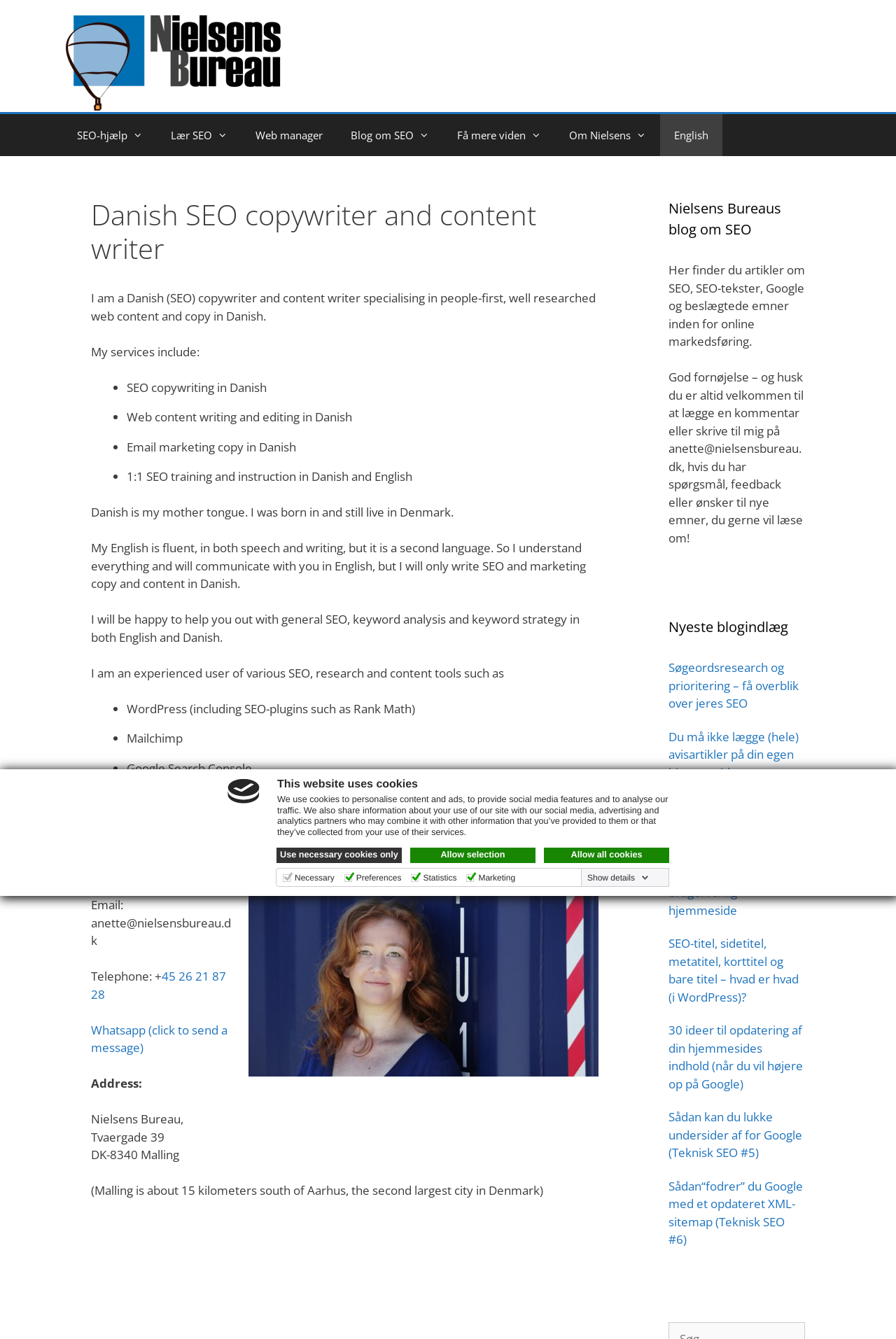Identify the bounding box coordinates for the element you need to click to achieve the following task: "Check 'CONTACT FORM'". The coordinates must be four float values ranging from 0 to 1, formatted as [left, top, right, bottom].

None